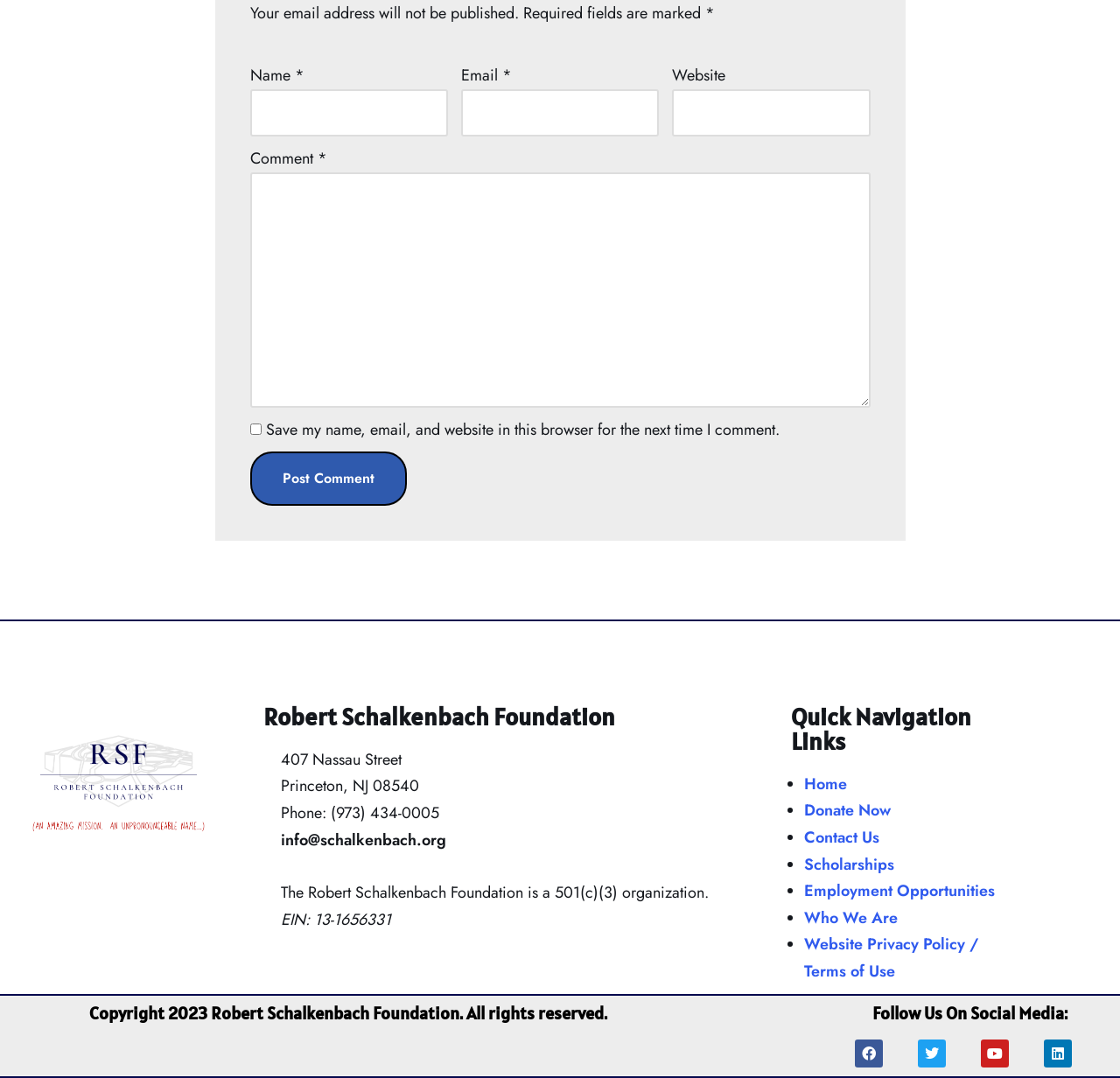Give a concise answer using only one word or phrase for this question:
What is the organization's phone number?

(973) 434-0005